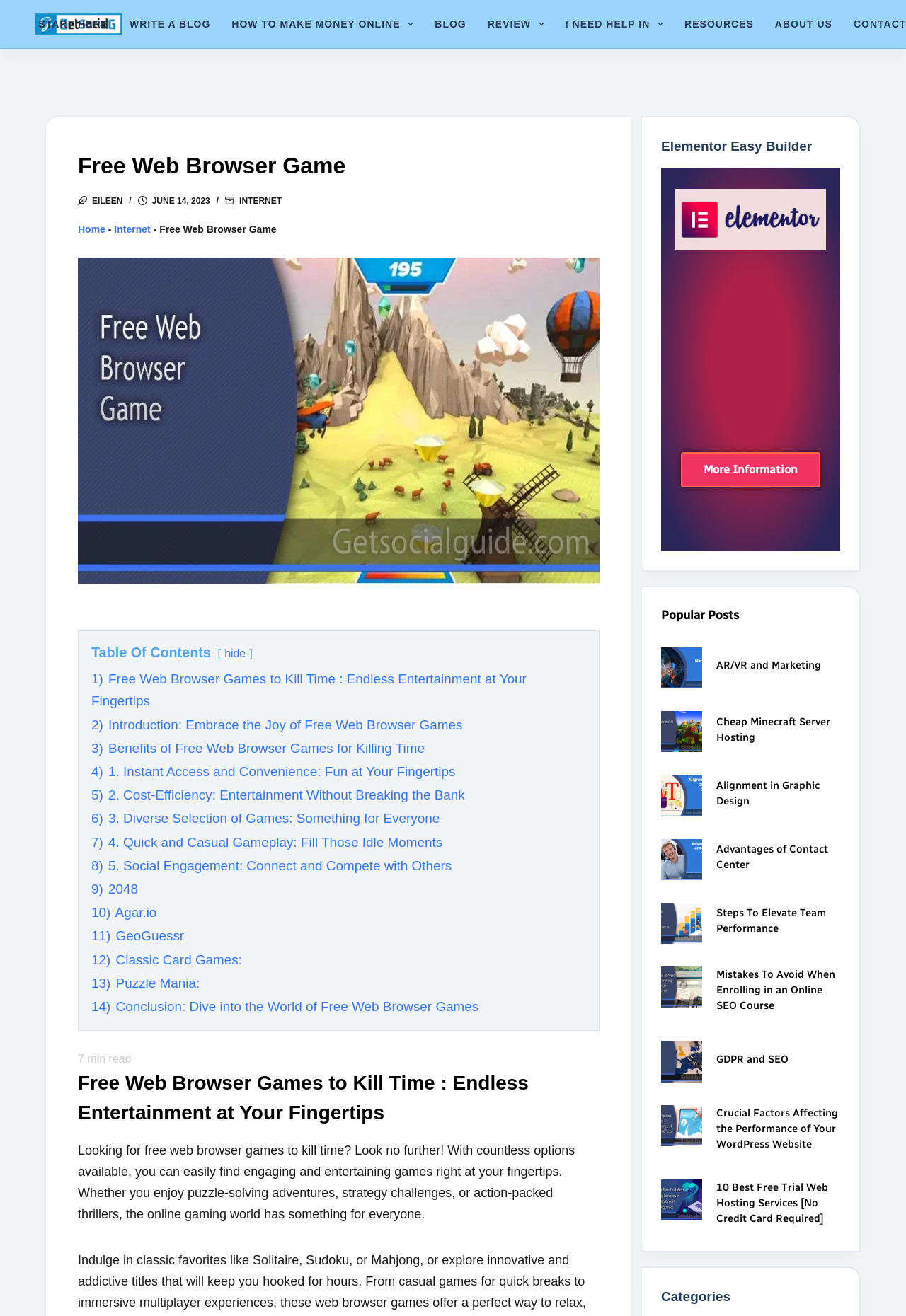How many popular posts are listed on the webpage?
Analyze the image and provide a thorough answer to the question.

There are 4 popular posts listed on the webpage, each with a title, image, and link, and they are displayed in a section titled 'Popular Posts'.